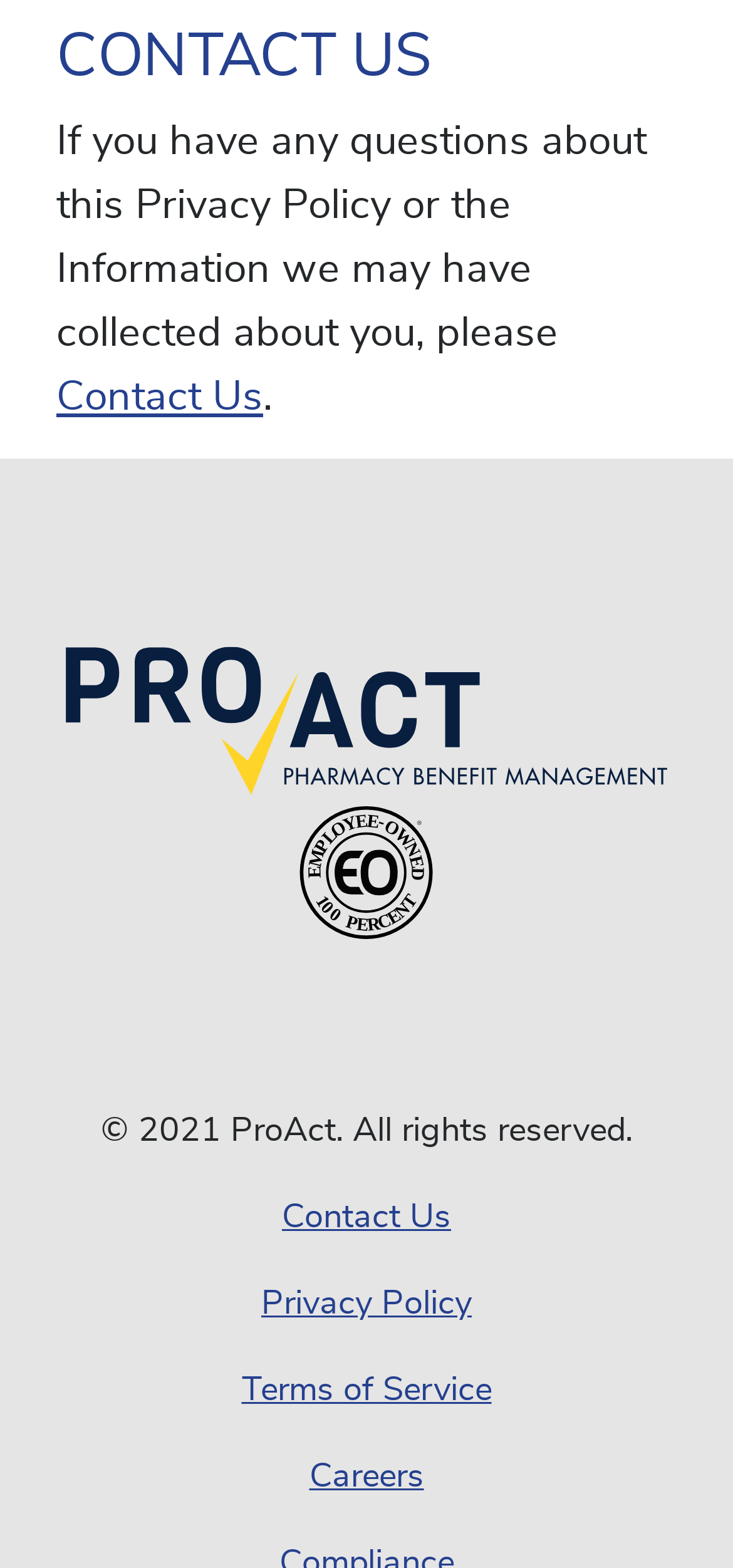Give a short answer using one word or phrase for the question:
How many links are there in the footer section?

5